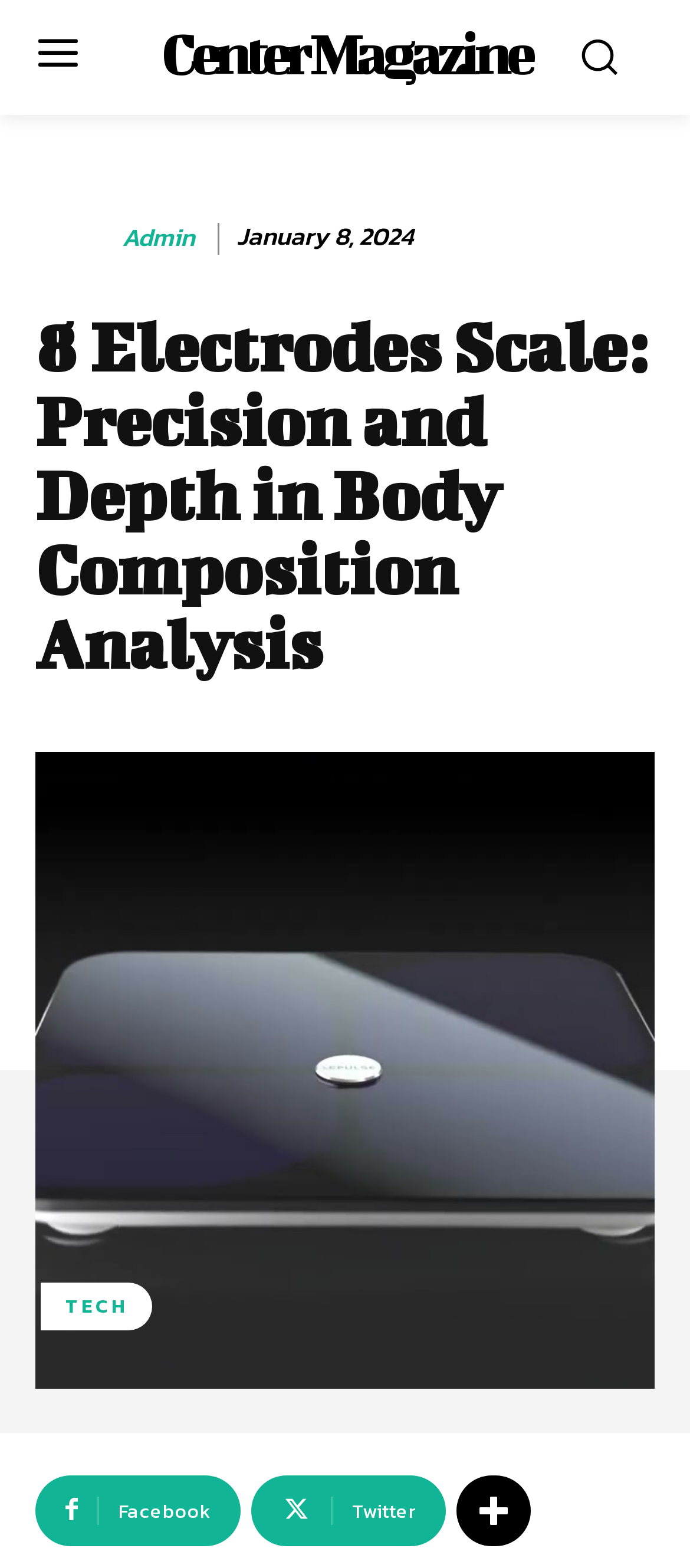Please find the bounding box coordinates of the element that needs to be clicked to perform the following instruction: "Follow us on Facebook". The bounding box coordinates should be four float numbers between 0 and 1, represented as [left, top, right, bottom].

[0.154, 0.144, 0.246, 0.185]